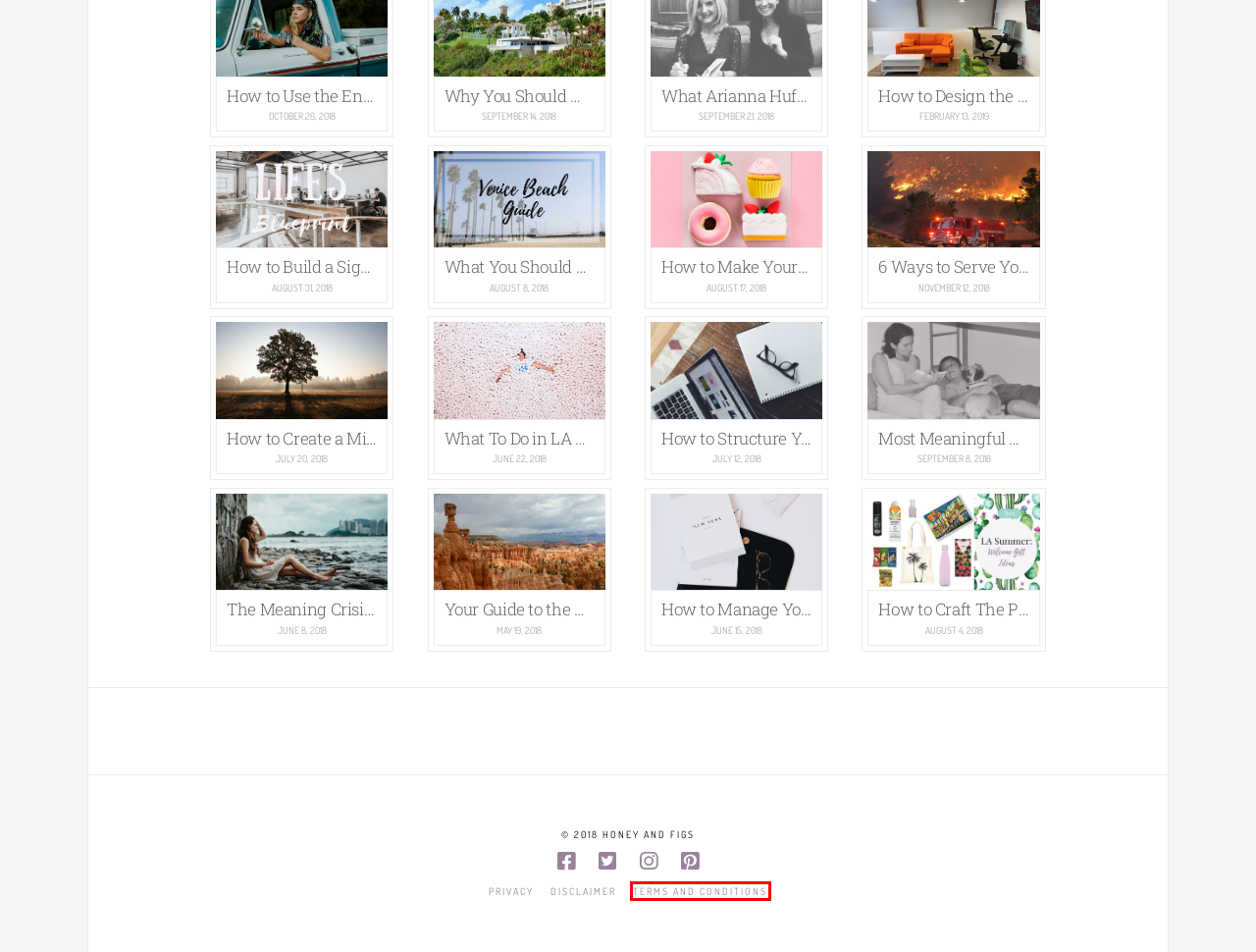You are given a screenshot of a webpage with a red rectangle bounding box. Choose the best webpage description that matches the new webpage after clicking the element in the bounding box. Here are the candidates:
A. Privacy | Honey and Figs
B. How to Craft The Perfect Summer Welcome Gift For Overnight Guests | Honey and Figs
C. How to Create a Mission For Your Life | Honey and Figs
D. How to Manage Your Money to Accomplish Your Life Goals | Honey and Figs
E. Your Guide to the Ultimate Southwest Road Trip | Honey and Figs
F. Disclaimer | Honey and Figs
G. Terms and Conditions | Honey and Figs
H. Most Meaningful Books You Should Read With Your Child | Honey and Figs

G